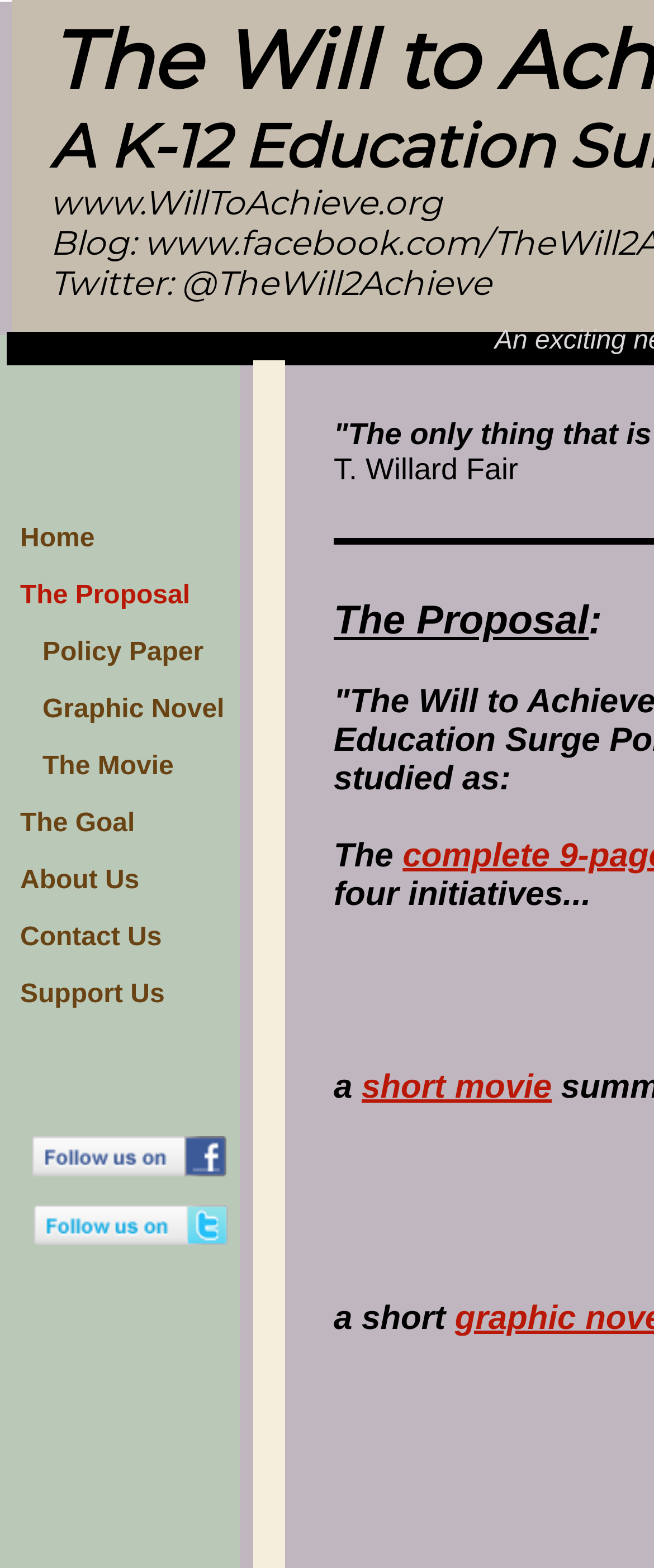Locate the bounding box coordinates of the area you need to click to fulfill this instruction: 'Visit The Proposal page'. The coordinates must be in the form of four float numbers ranging from 0 to 1: [left, top, right, bottom].

[0.031, 0.362, 0.343, 0.399]